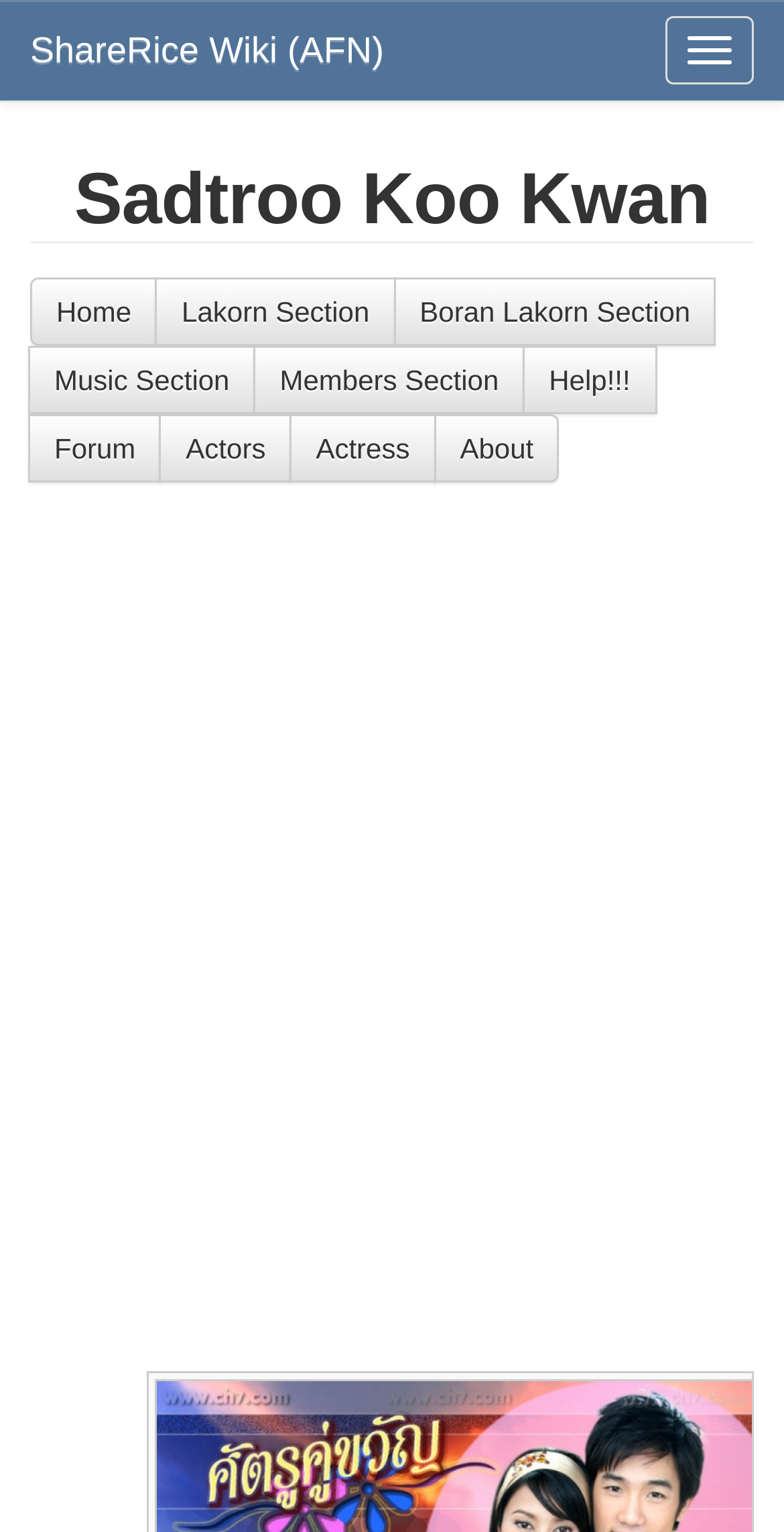Determine the bounding box coordinates of the section to be clicked to follow the instruction: "Visit the Lakorn Section". The coordinates should be given as four float numbers between 0 and 1, formatted as [left, top, right, bottom].

[0.198, 0.181, 0.505, 0.225]